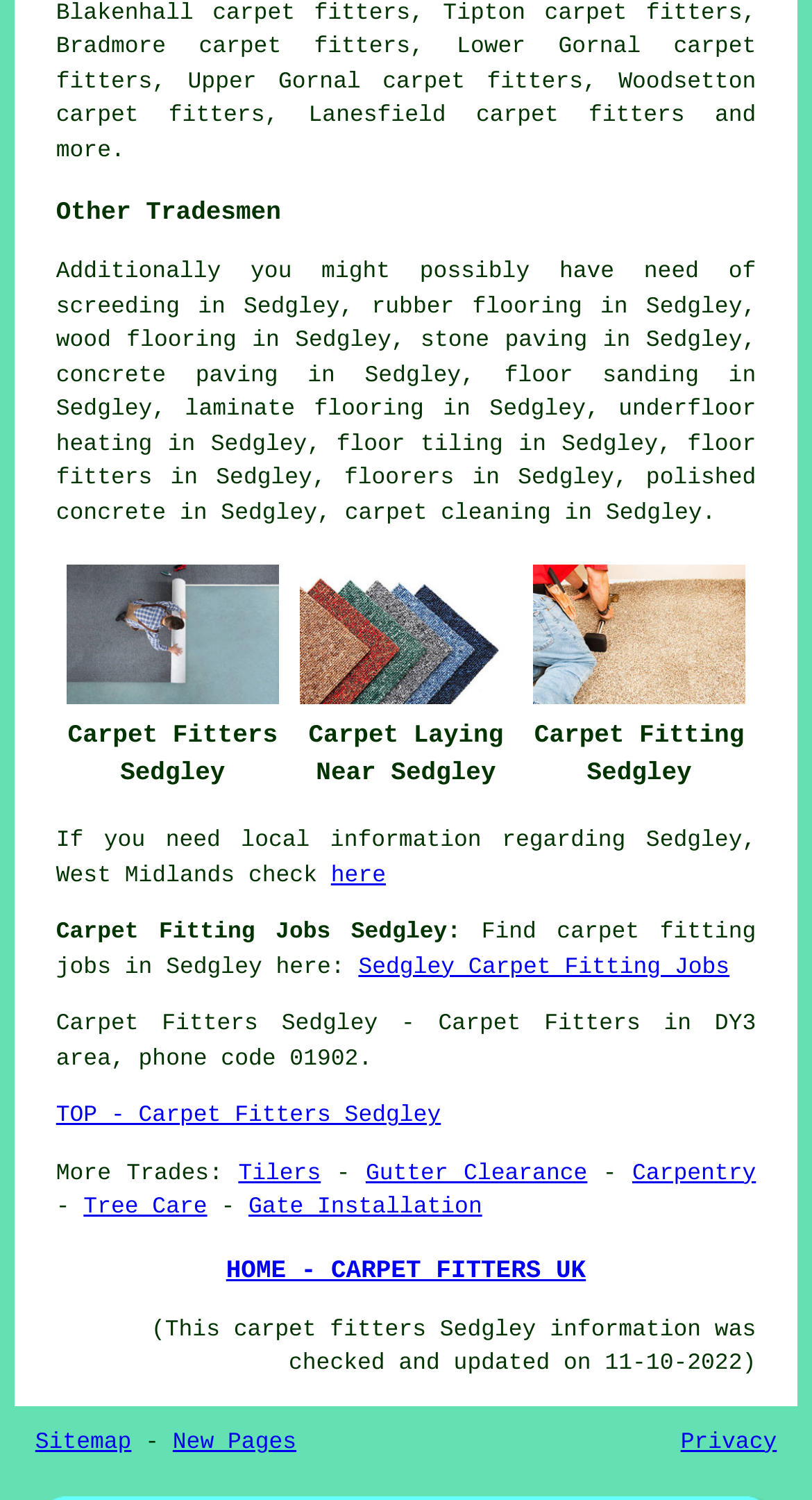Pinpoint the bounding box coordinates of the clickable area necessary to execute the following instruction: "click here". The coordinates should be given as four float numbers between 0 and 1, namely [left, top, right, bottom].

[0.408, 0.576, 0.475, 0.593]